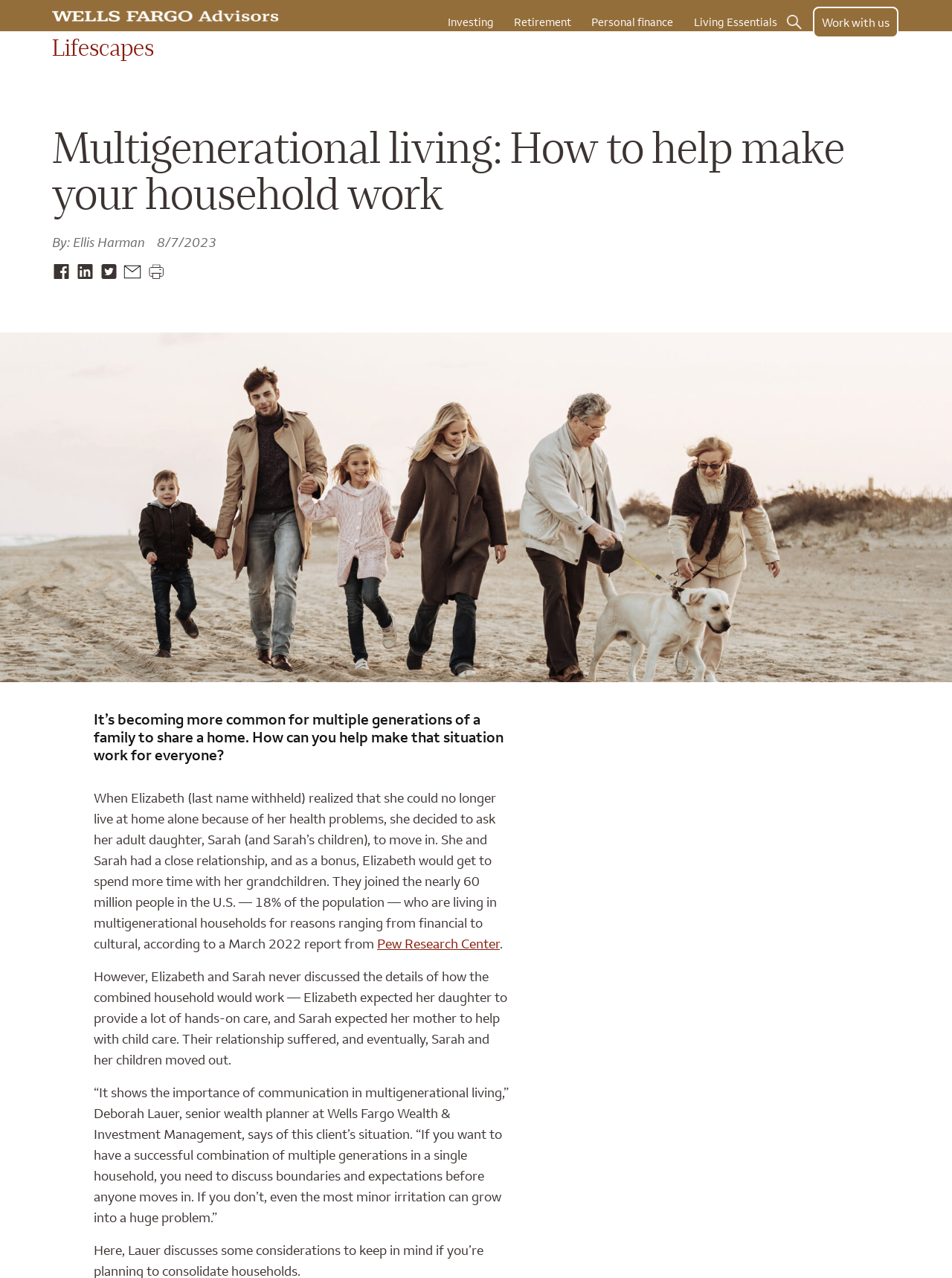What is the author of the article?
Please provide a single word or phrase in response based on the screenshot.

Ellis Harman